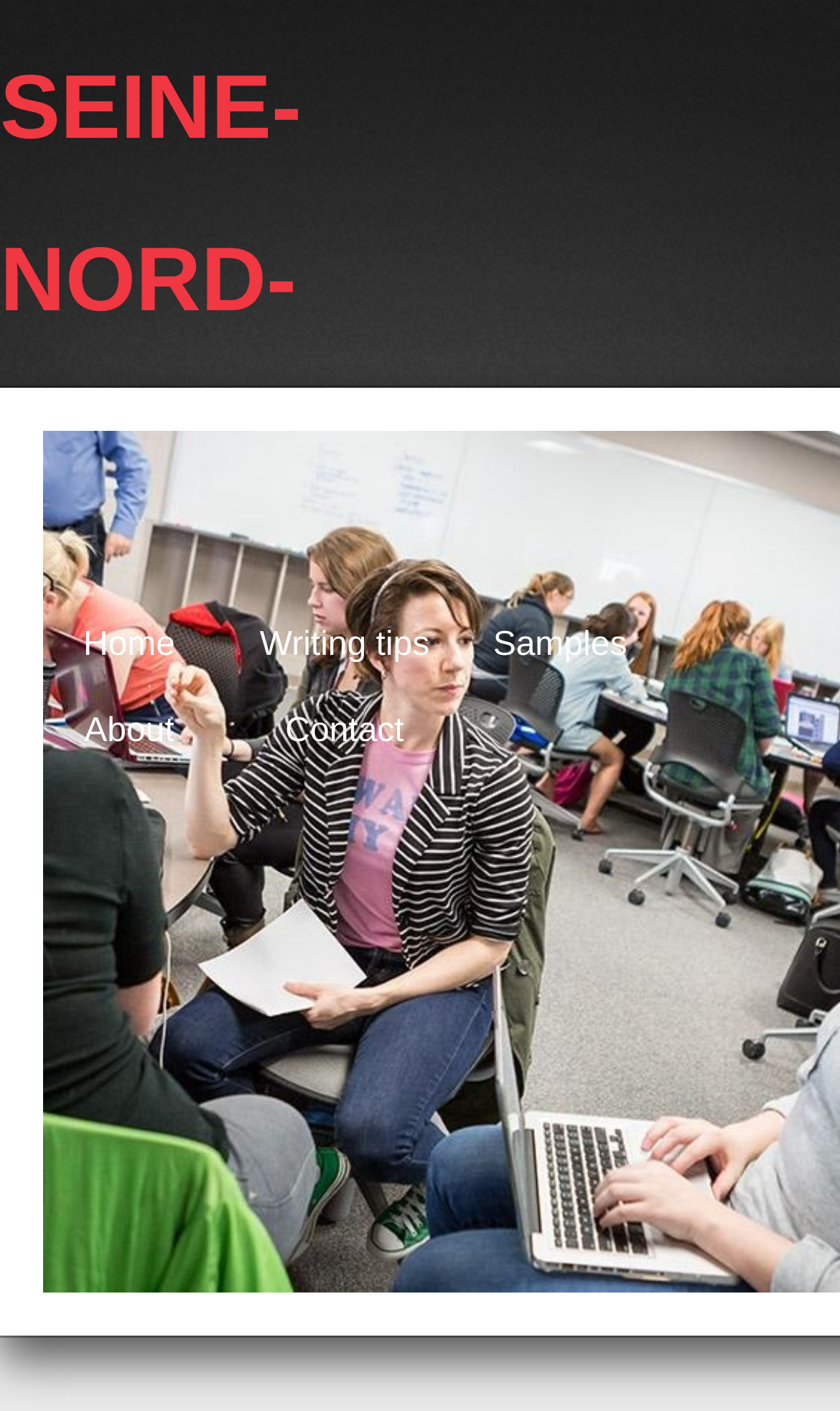What is the first menu item?
Refer to the image and provide a one-word or short phrase answer.

Home